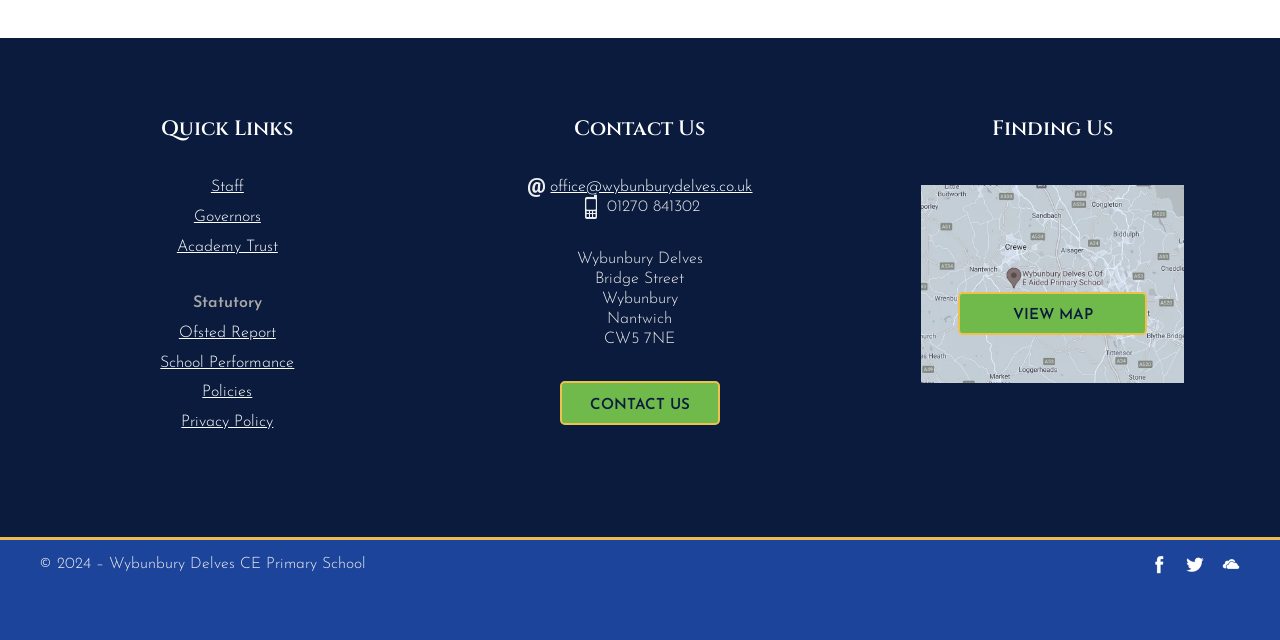Given the description "office@wybunburydelves.co.uk", provide the bounding box coordinates of the corresponding UI element.

[0.43, 0.28, 0.588, 0.305]